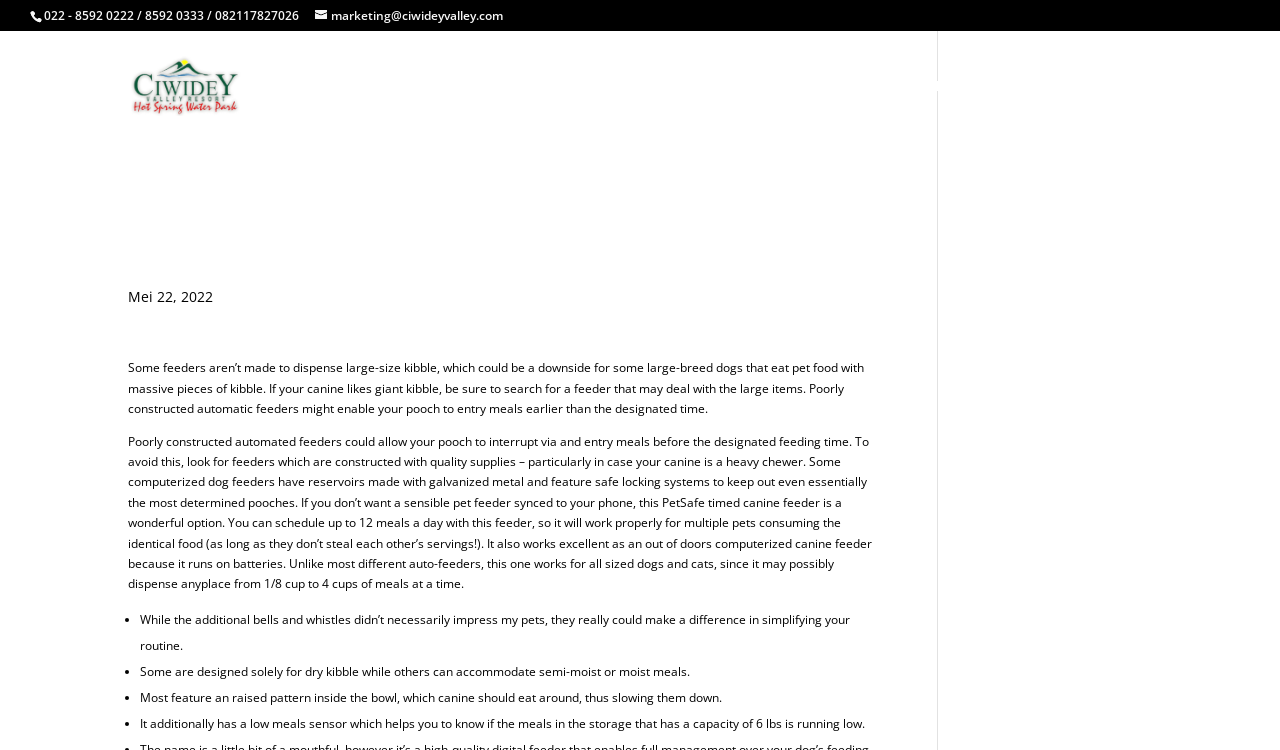Answer the question in one word or a short phrase:
What type of kibble can some dog feeders not dispense?

large-size kibble